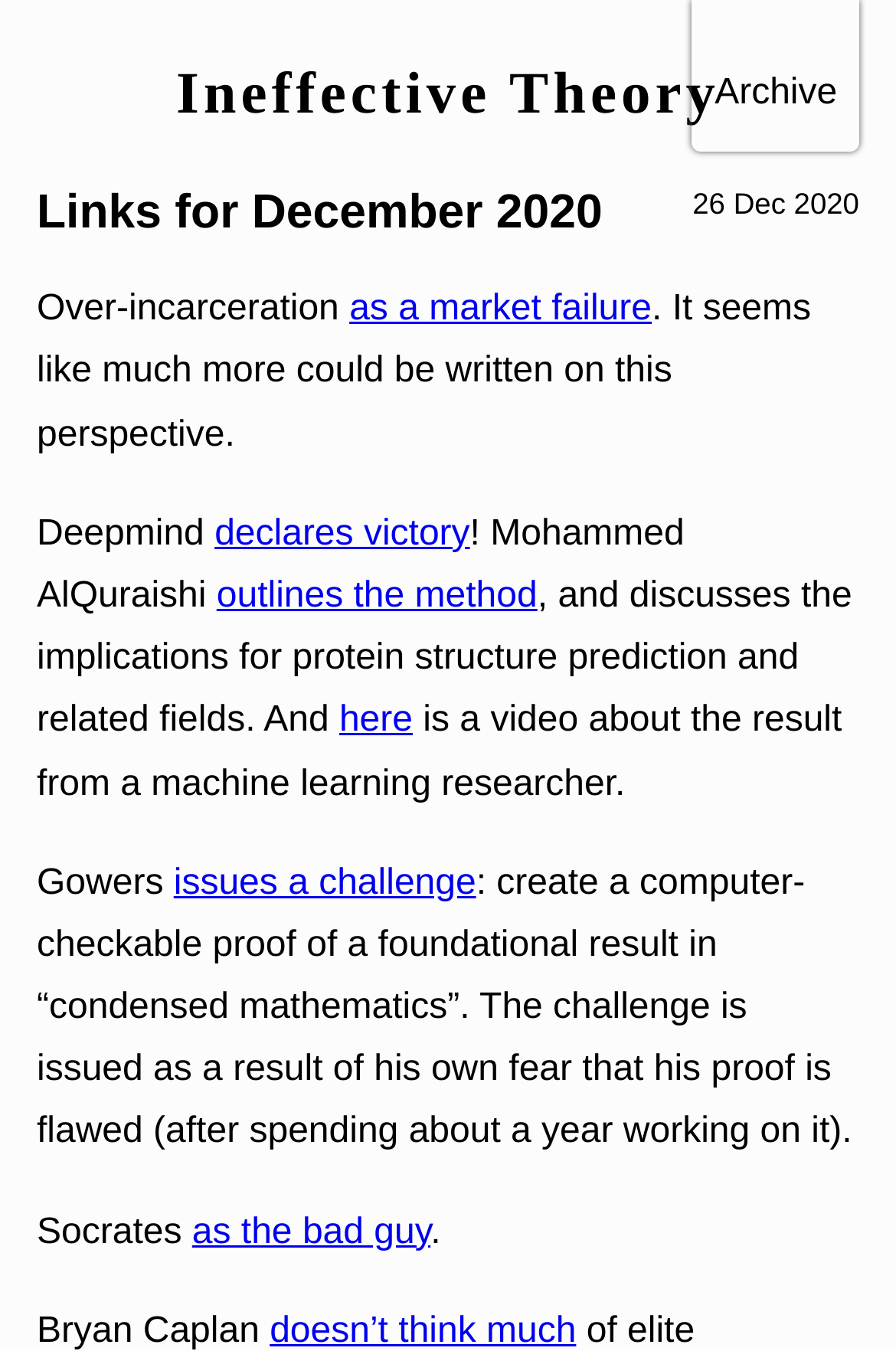Please provide a one-word or phrase answer to the question: 
How many headings are on this webpage?

3